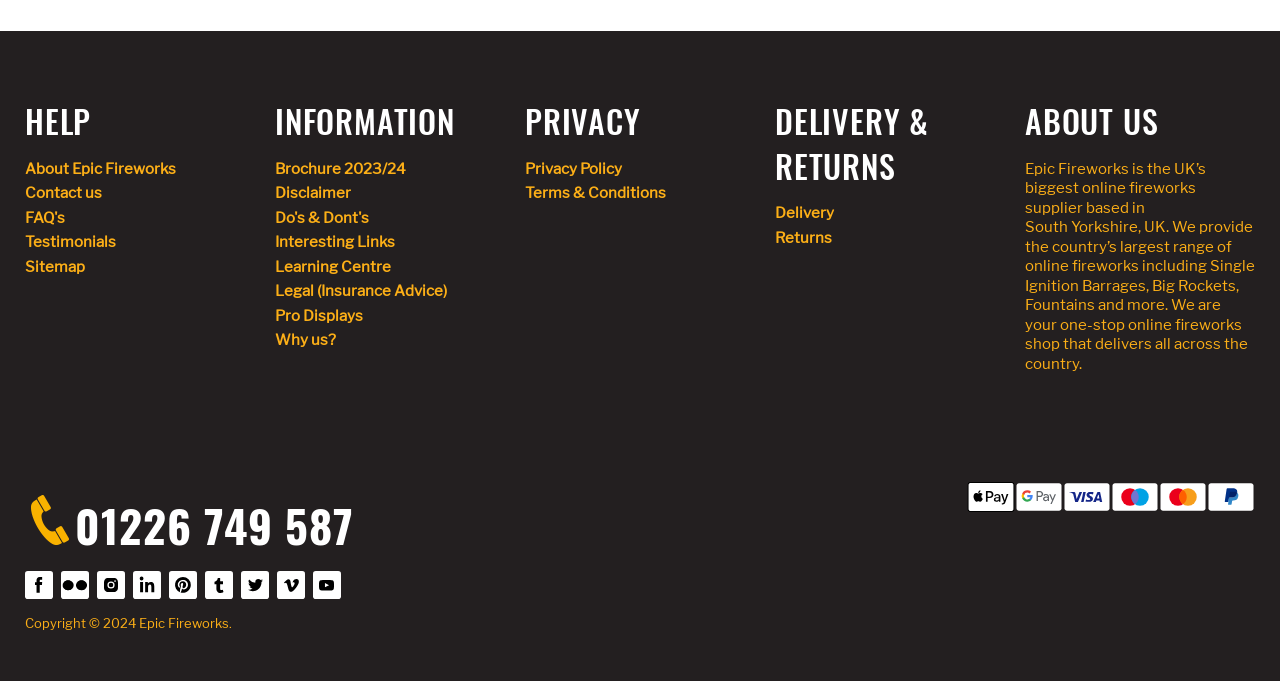Please specify the bounding box coordinates of the clickable region necessary for completing the following instruction: "Click on About Epic Fireworks". The coordinates must consist of four float numbers between 0 and 1, i.e., [left, top, right, bottom].

[0.02, 0.234, 0.138, 0.261]